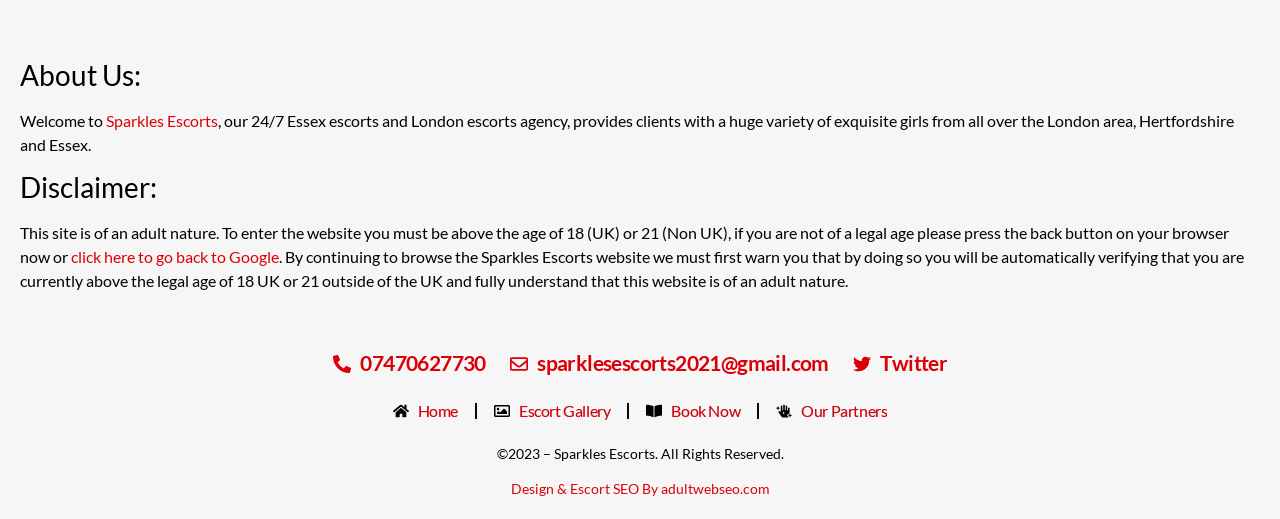What is the year of copyright mentioned on the webpage?
Please answer the question with a single word or phrase, referencing the image.

2023